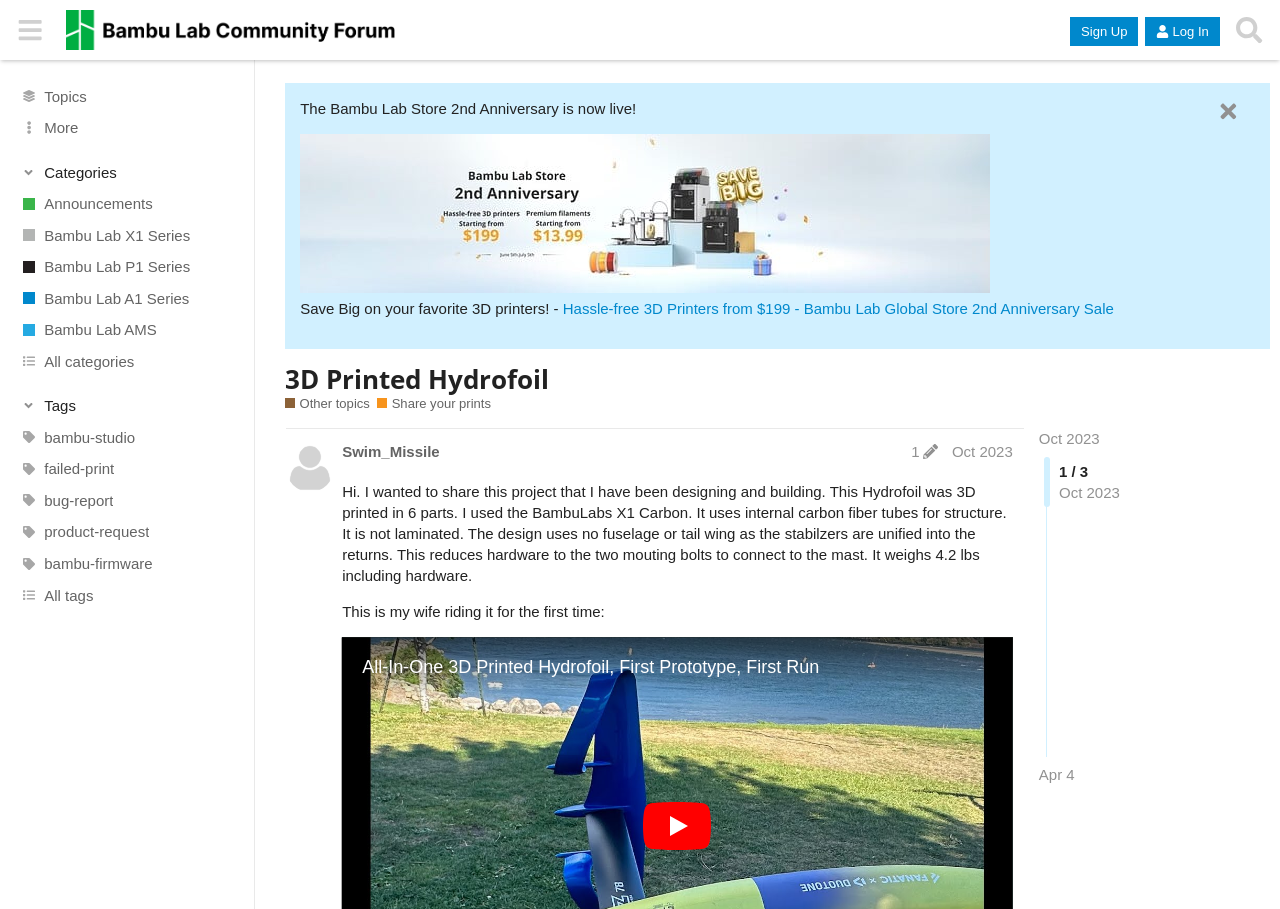Answer the question using only one word or a concise phrase: How many parts was the Hydrofoil 3D printed in?

6 parts